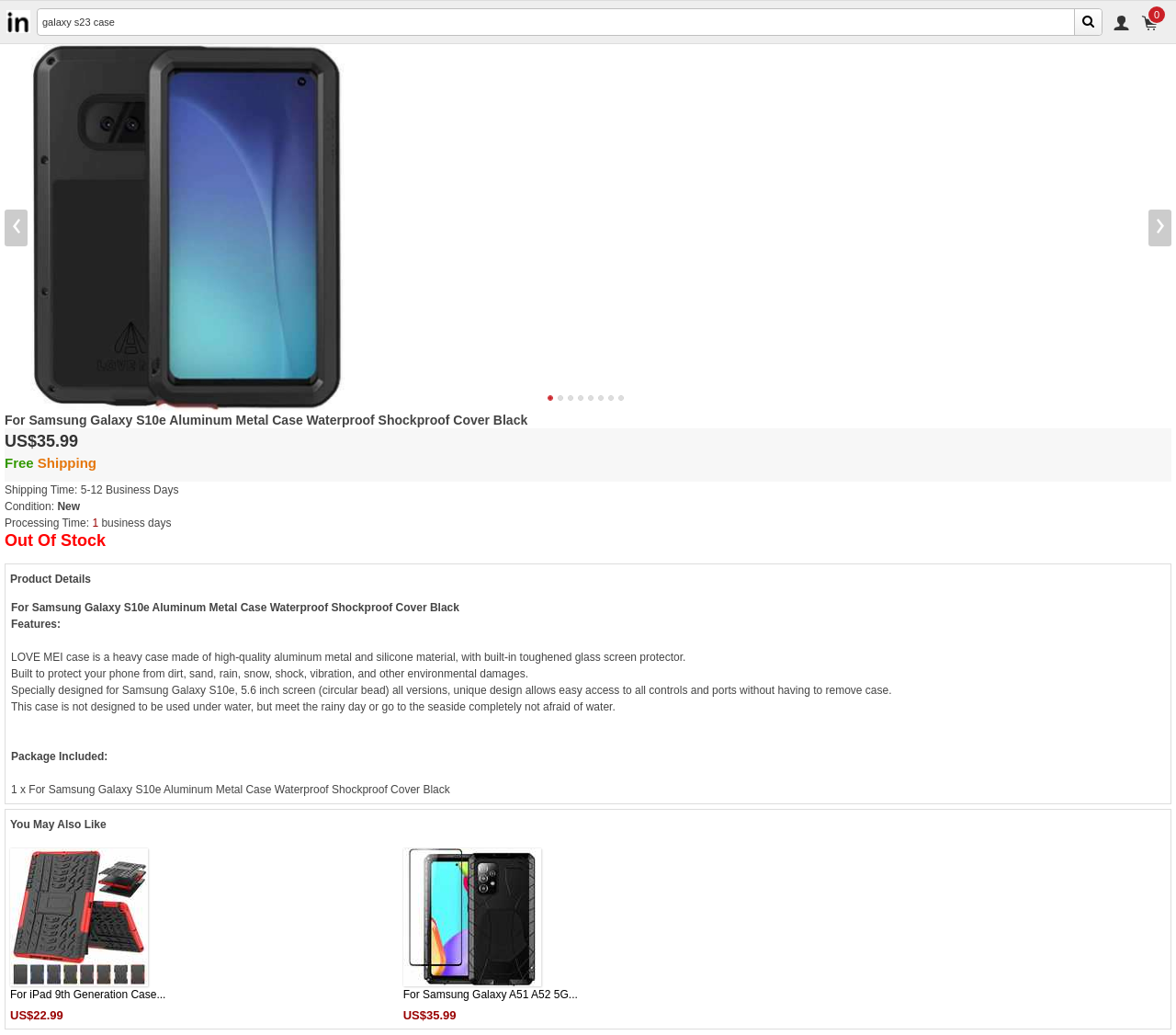What is the price of the phone case?
From the image, respond with a single word or phrase.

US$35.99